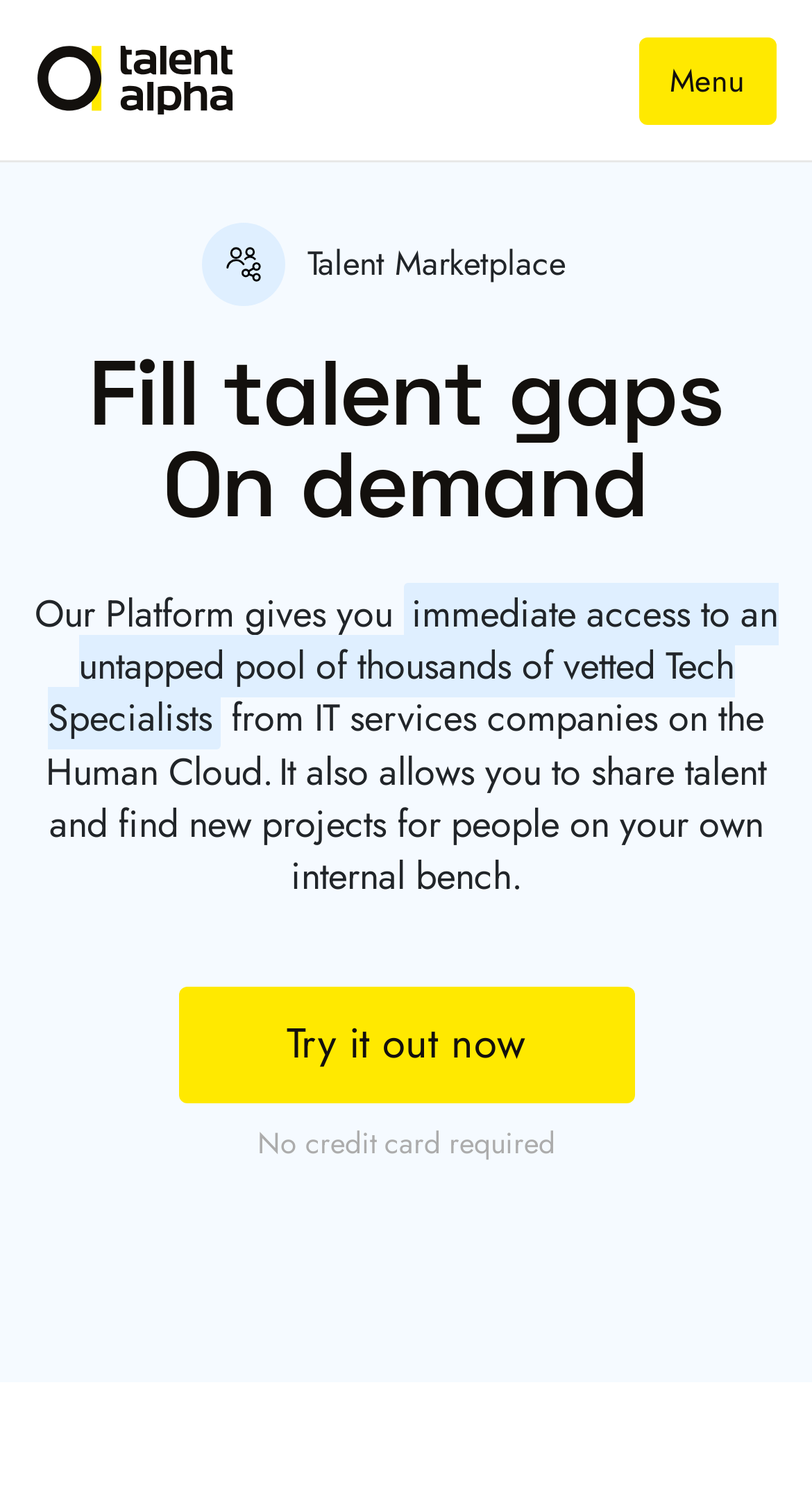Analyze and describe the webpage in a detailed narrative.

The webpage is titled "Talent Marketplace" and features a prominent logo of "Talent Alpha" at the top left corner, accompanied by a link to the same. On the top right corner, there is a menu button labeled "Menu" that, when expanded, reveals a dropdown menu.

Below the logo, there is a heading that spans the entire width of the page, reading "Fill talent gaps On demand". This is followed by a brief description of the platform, which is divided into three paragraphs. The first paragraph starts with the text "Our Platform gives you" and is positioned at the top center of the page. The second paragraph, which is slightly indented, describes the benefits of the platform, stating that it provides "immediate access to an untapped pool of thousands of vetted Tech Specialists". The third paragraph, also indented, explains how the platform allows users to share talent and find new projects.

At the bottom center of the page, there is a layout table containing a call-to-action link labeled "Try it out now" and a note that "No credit card required". This section appears to be a prominent feature of the page, encouraging users to take action.